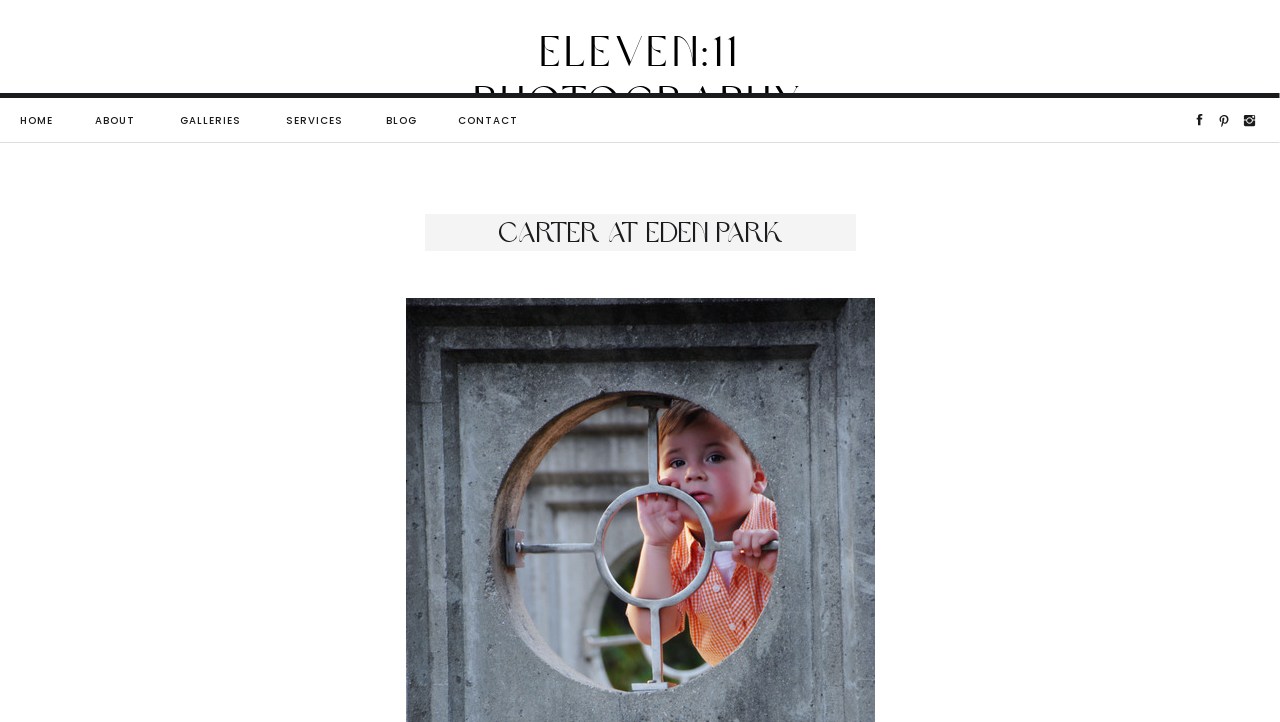Point out the bounding box coordinates of the section to click in order to follow this instruction: "go to home page".

[0.015, 0.155, 0.042, 0.18]